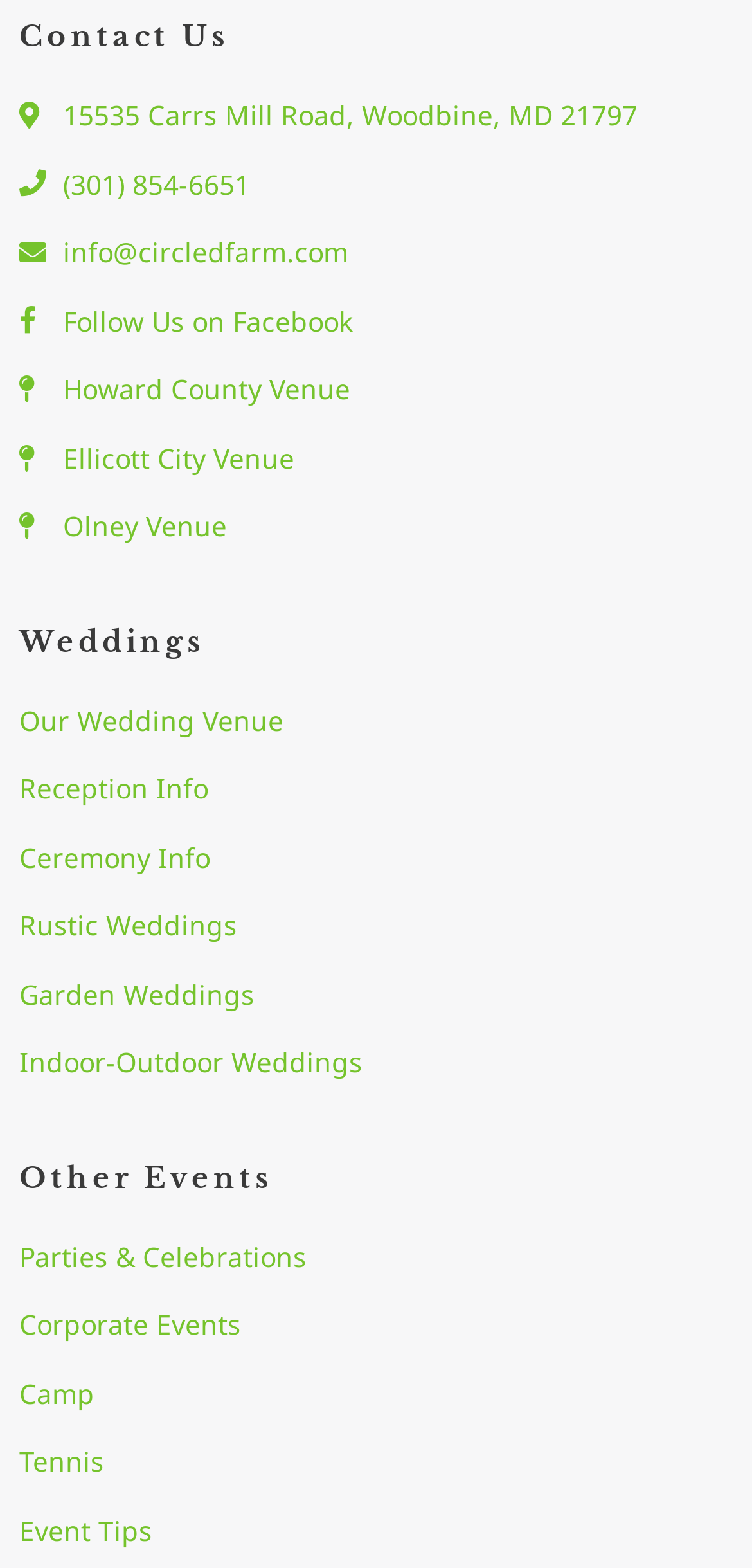Please answer the following question using a single word or phrase: 
How many types of weddings are listed?

4